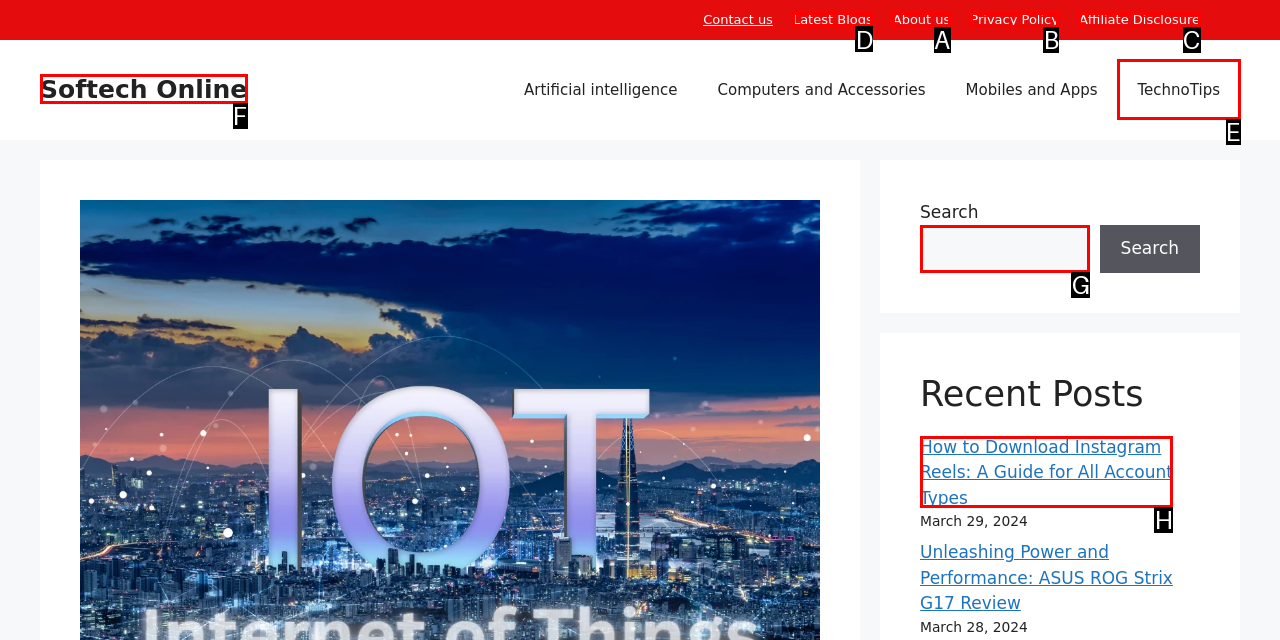From the given options, tell me which letter should be clicked to complete this task: Read the latest blog
Answer with the letter only.

D